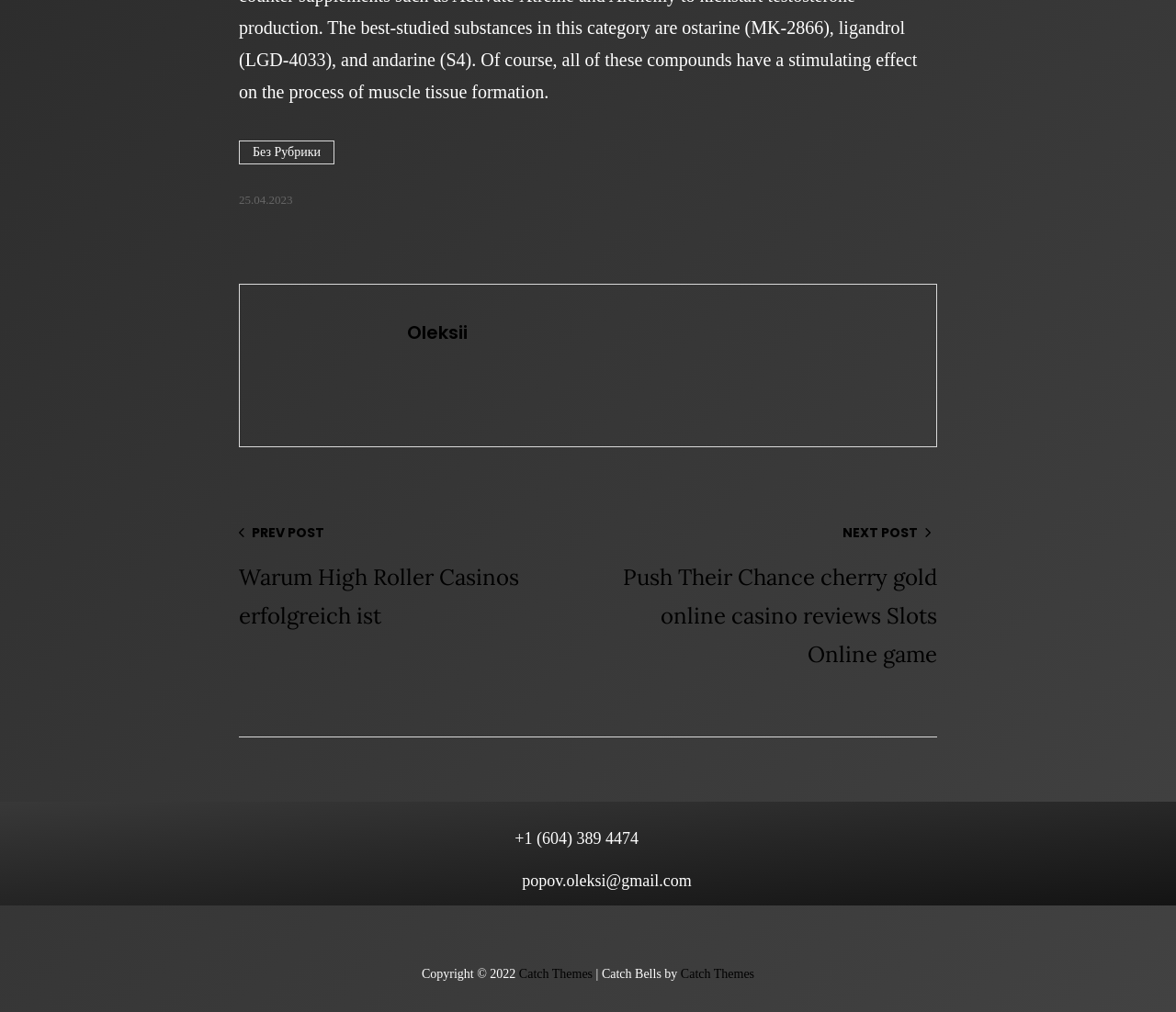Could you provide the bounding box coordinates for the portion of the screen to click to complete this instruction: "Visit Catch Themes website"?

[0.579, 0.956, 0.641, 0.969]